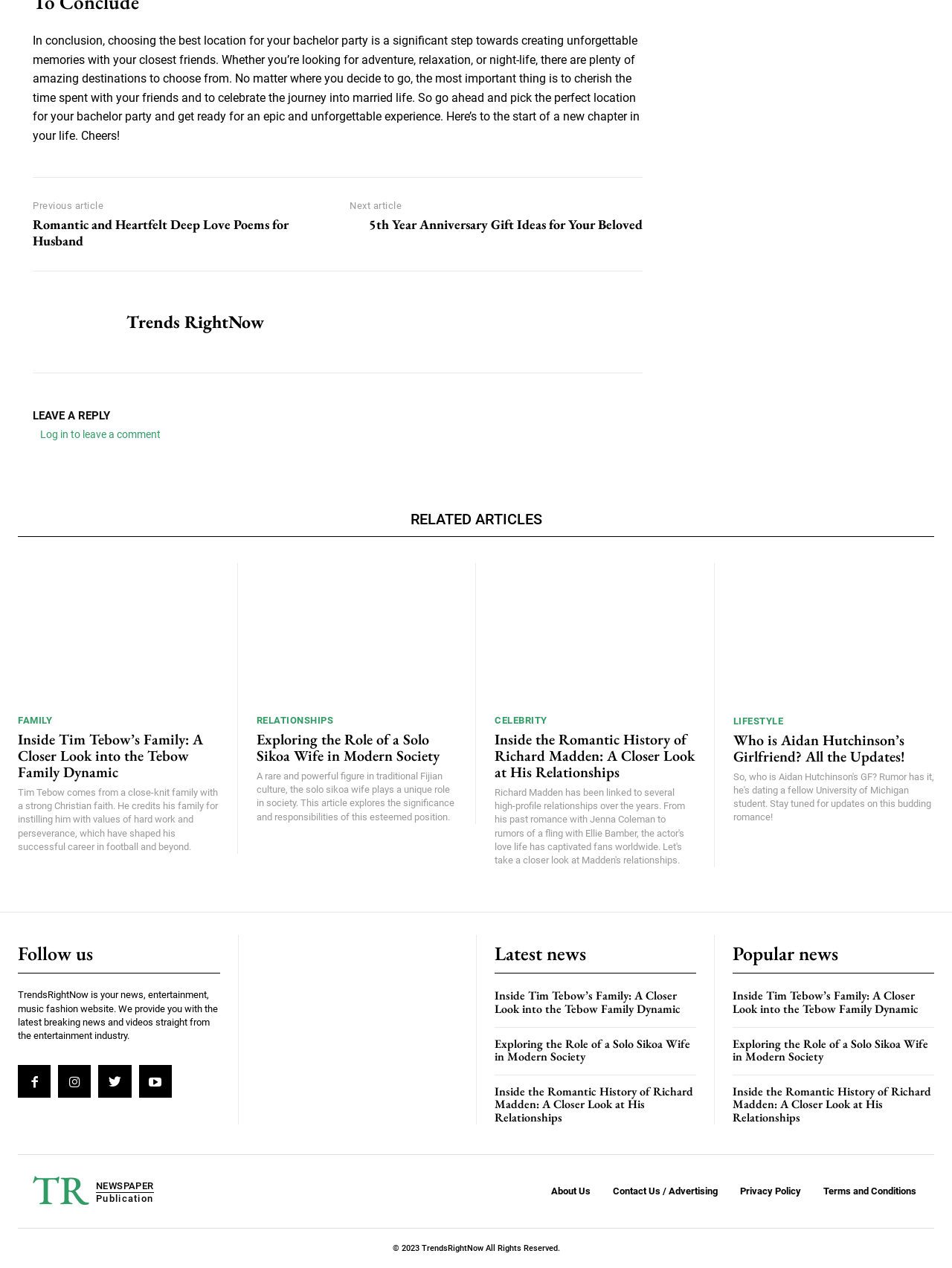Look at the image and answer the question in detail:
What is the copyright year of the website?

The copyright year of the website is 2023, which is mentioned at the bottom of the webpage.